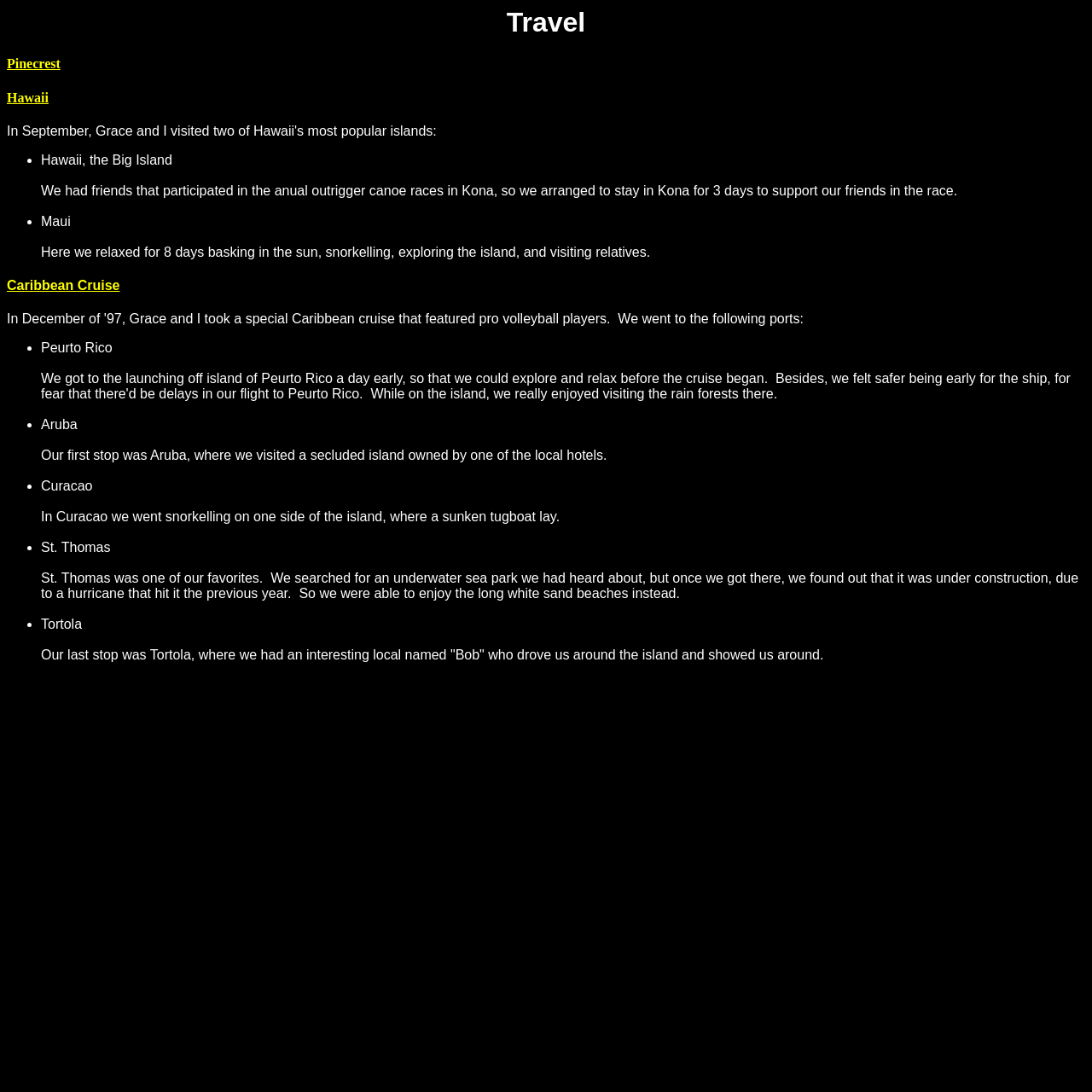Examine the screenshot and answer the question in as much detail as possible: What was the author looking for in St. Thomas?

According to the text, 'St. Thomas was one of our favorites. We searched for an underwater sea park we had heard about, but once we got there, we found out that it was under construction, due to a hurricane that hit it the previous year.'